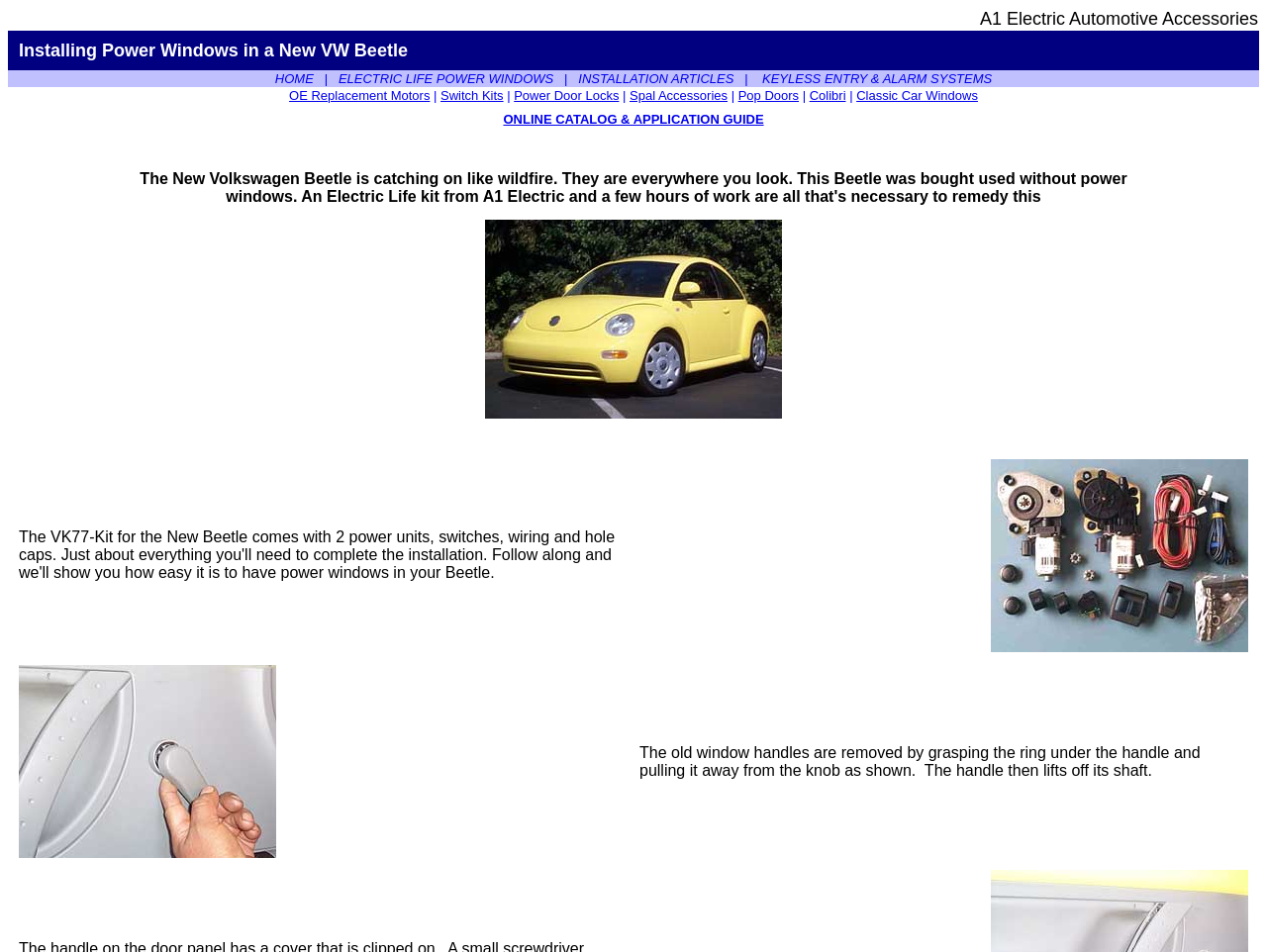Find the bounding box coordinates of the clickable area that will achieve the following instruction: "Click ELECTRIC LIFE POWER WINDOWS".

[0.267, 0.075, 0.437, 0.09]